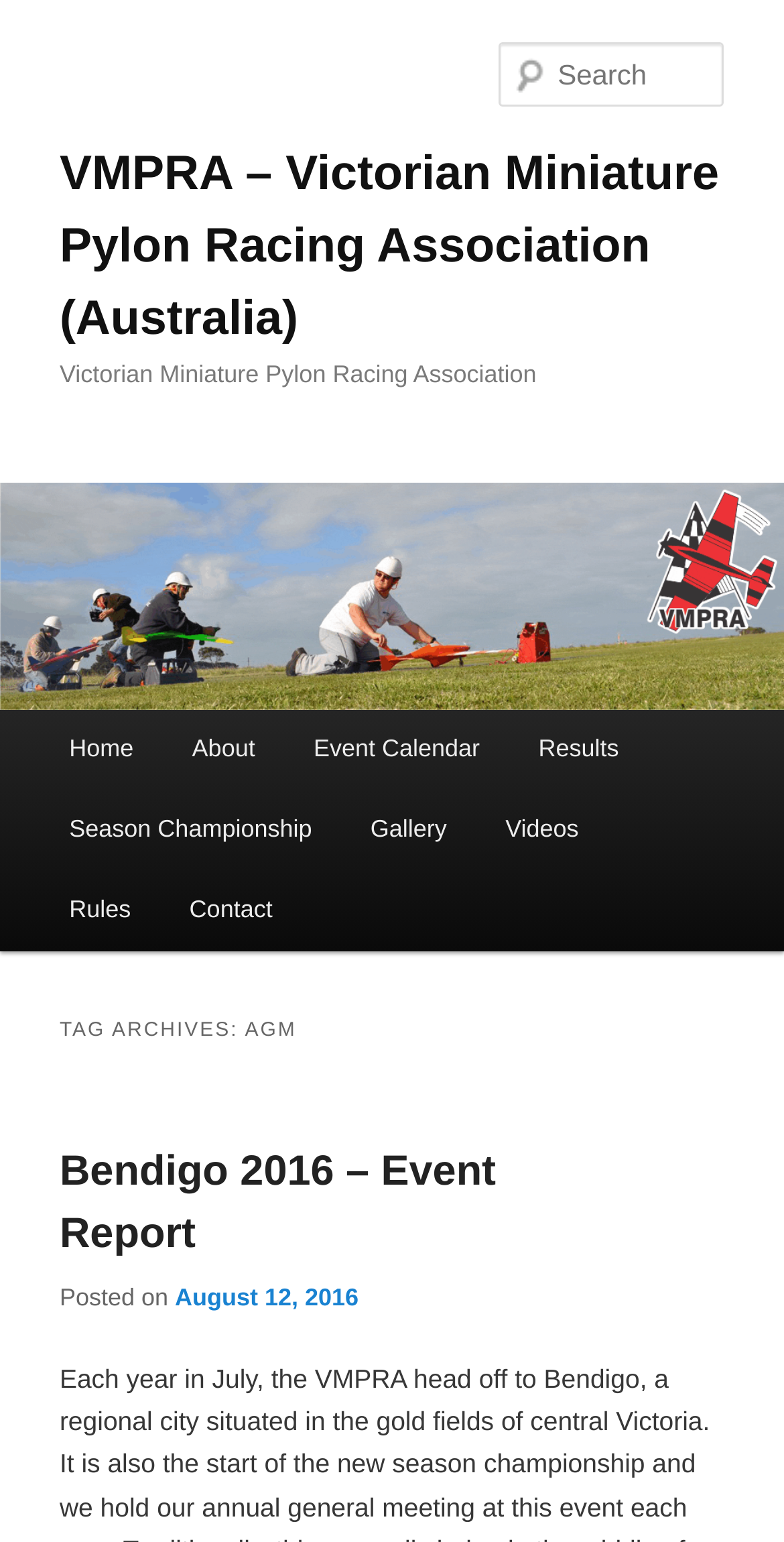Locate the bounding box coordinates of the clickable area needed to fulfill the instruction: "Go to home page".

[0.051, 0.46, 0.208, 0.512]